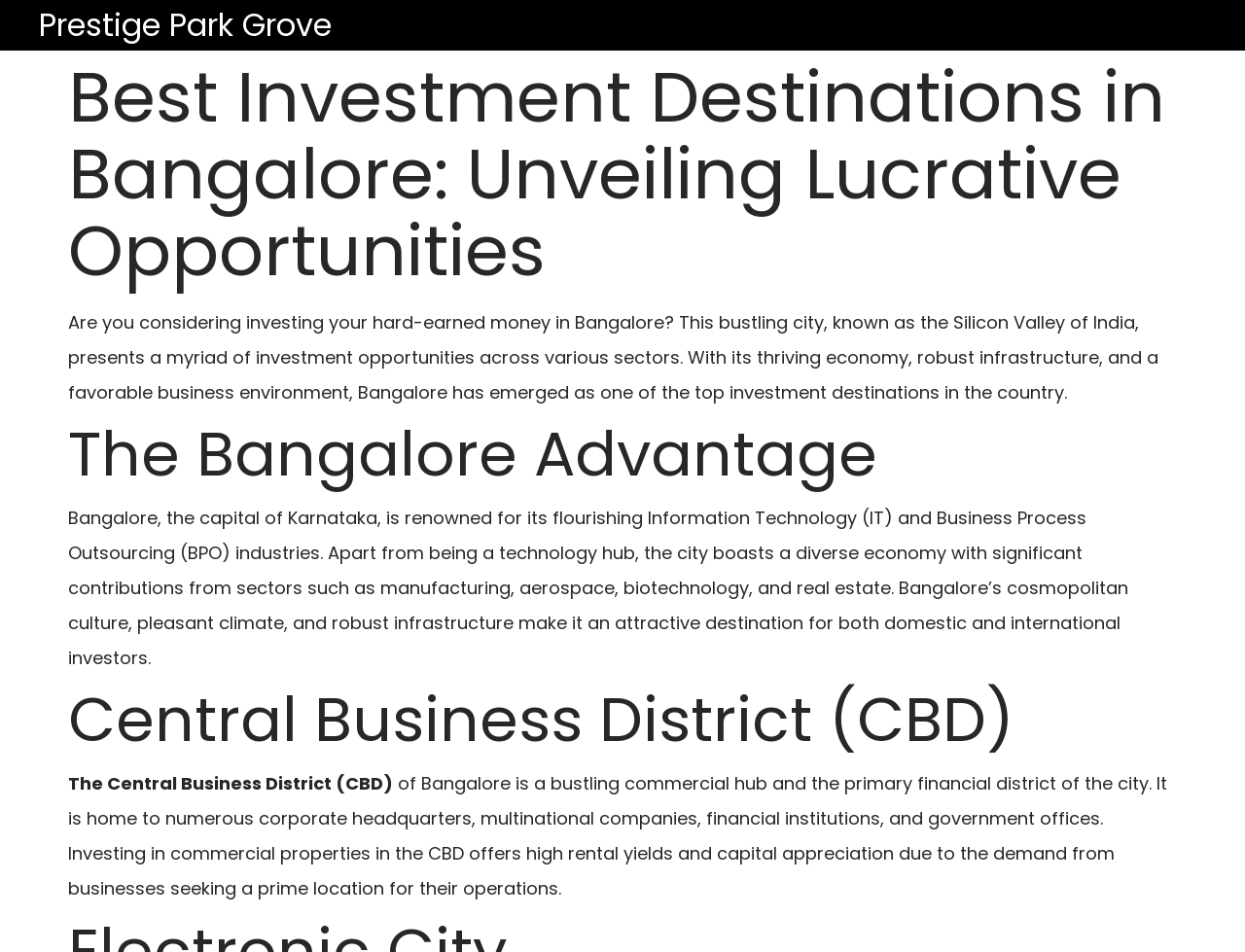What is the Central Business District (CBD) of Bangalore?
Examine the image and provide an in-depth answer to the question.

According to the webpage, the Central Business District (CBD) of Bangalore is a bustling commercial hub and the primary financial district of the city, home to numerous corporate headquarters, multinational companies, financial institutions, and government offices.